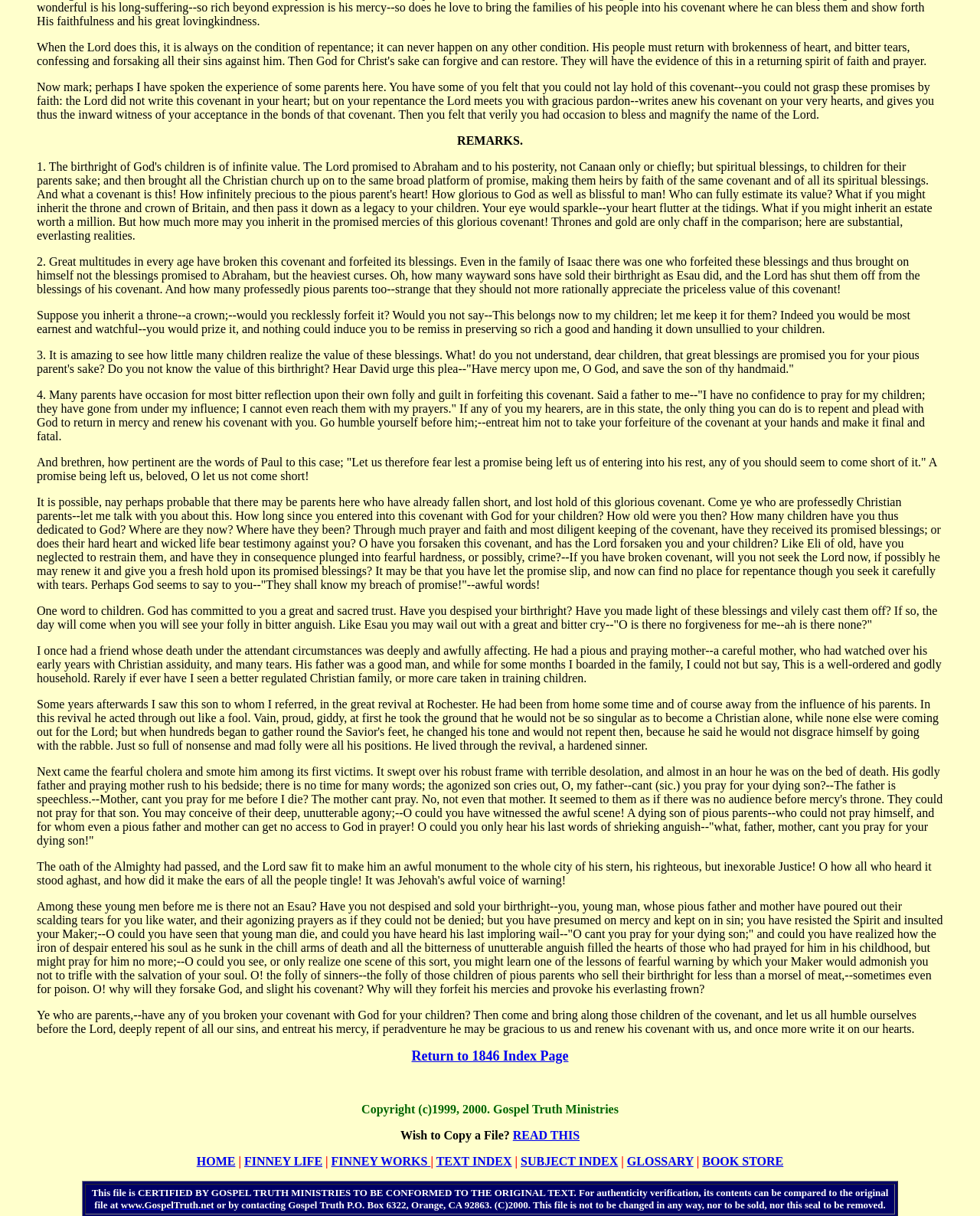Please answer the following question using a single word or phrase: 
What is the significance of the story about the dying son?

To illustrate the consequences of sin